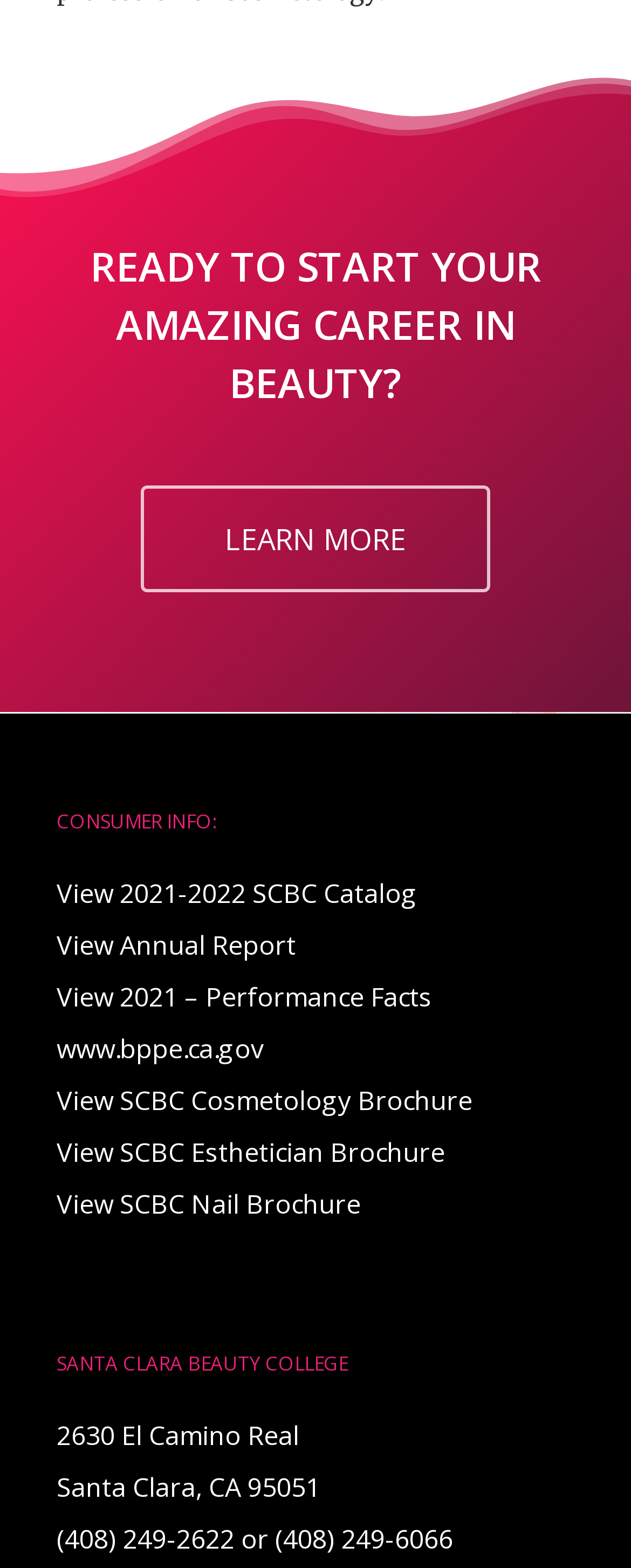What is the purpose of the 'LEARN MORE' link?
Please provide a full and detailed response to the question.

The 'LEARN MORE' link is located below the heading 'READY TO START YOUR AMAZING CAREER IN BEAUTY?', suggesting that it is intended to provide more information about the college and its programs.